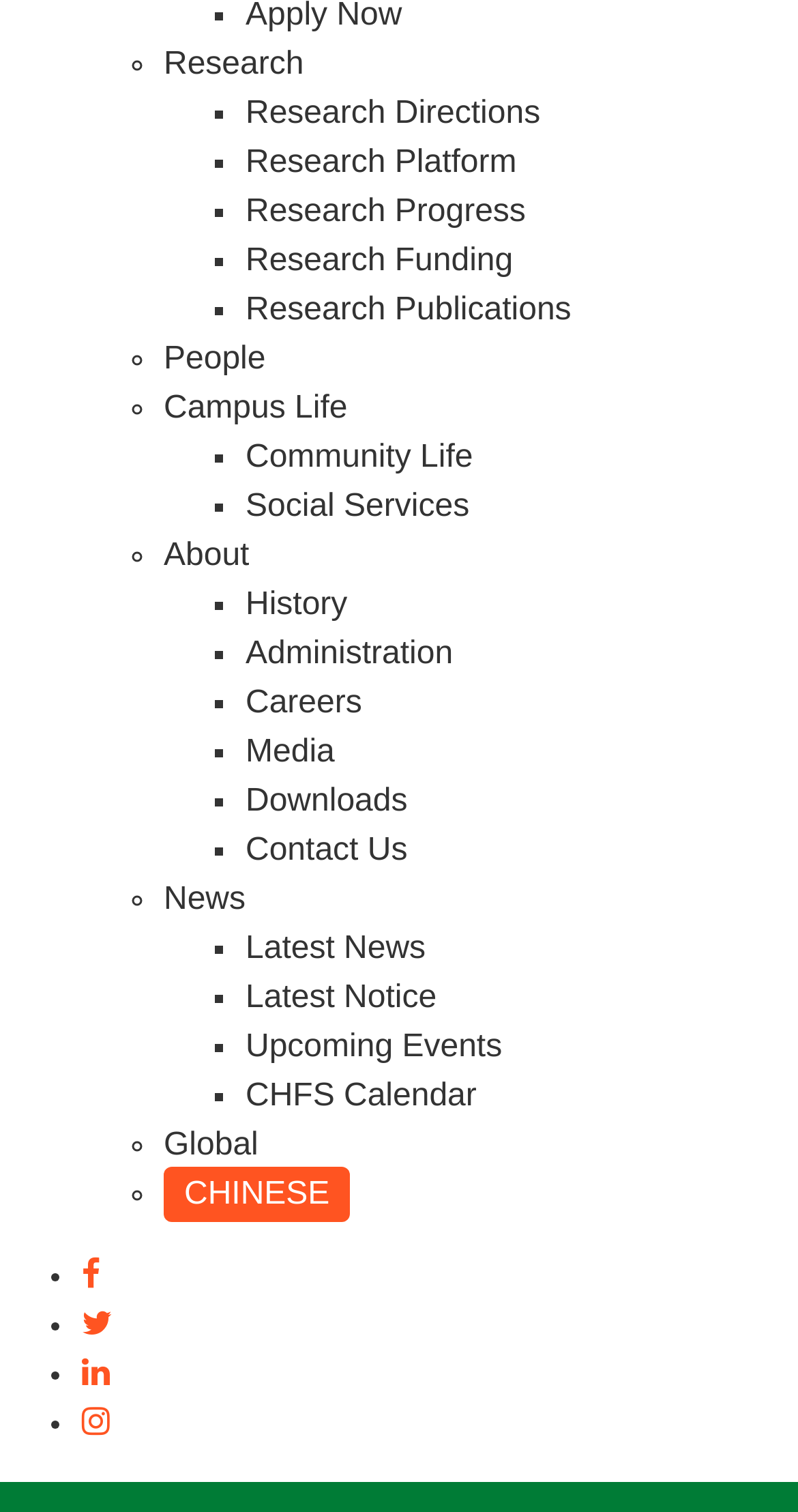Please determine the bounding box coordinates of the element to click on in order to accomplish the following task: "Go to About". Ensure the coordinates are four float numbers ranging from 0 to 1, i.e., [left, top, right, bottom].

[0.205, 0.356, 0.312, 0.379]